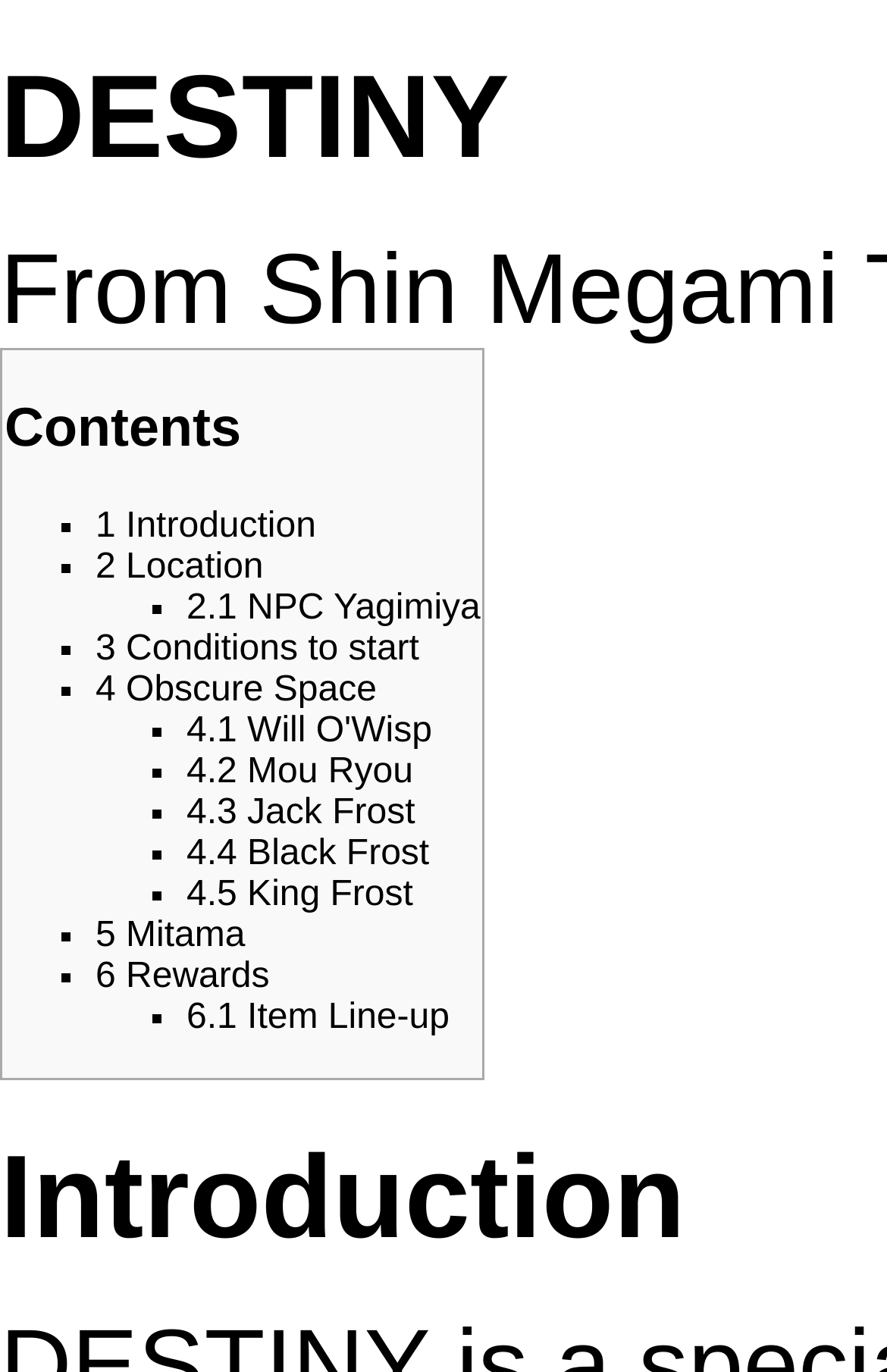Please find the bounding box coordinates of the element that you should click to achieve the following instruction: "Read about Location". The coordinates should be presented as four float numbers between 0 and 1: [left, top, right, bottom].

[0.108, 0.399, 0.297, 0.427]